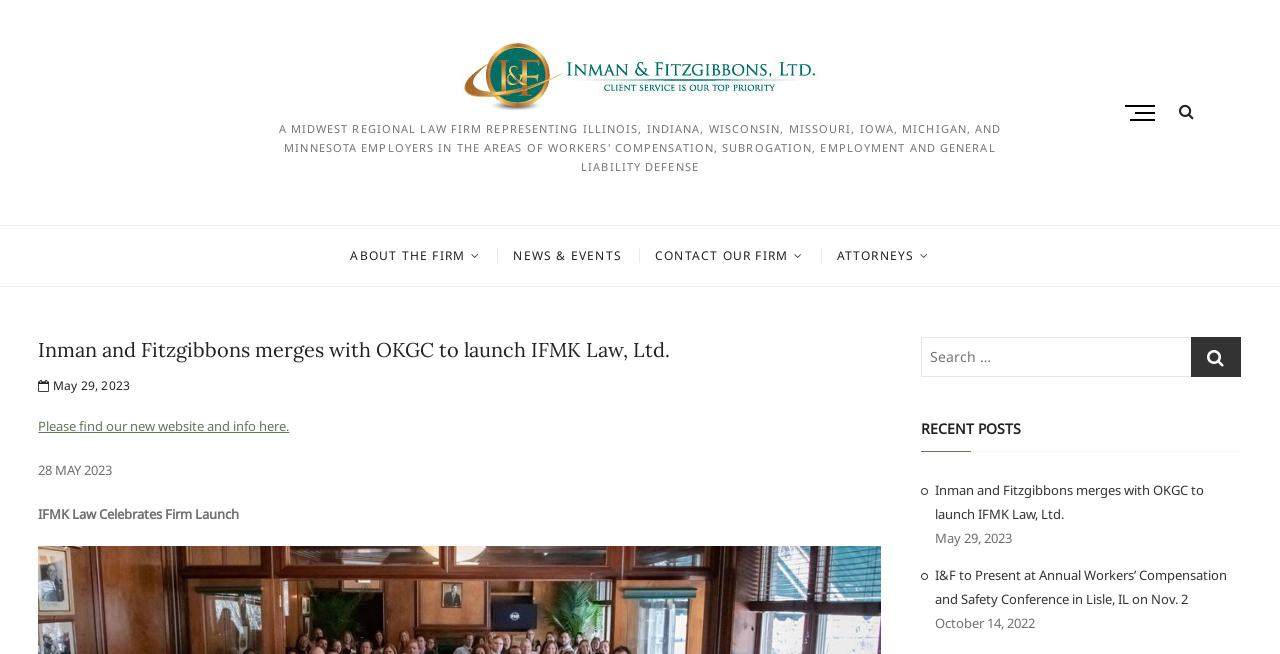Determine the bounding box for the described HTML element: "Menu Button". Ensure the coordinates are four float numbers between 0 and 1 in the format [left, top, right, bottom].

[0.879, 0.138, 0.91, 0.206]